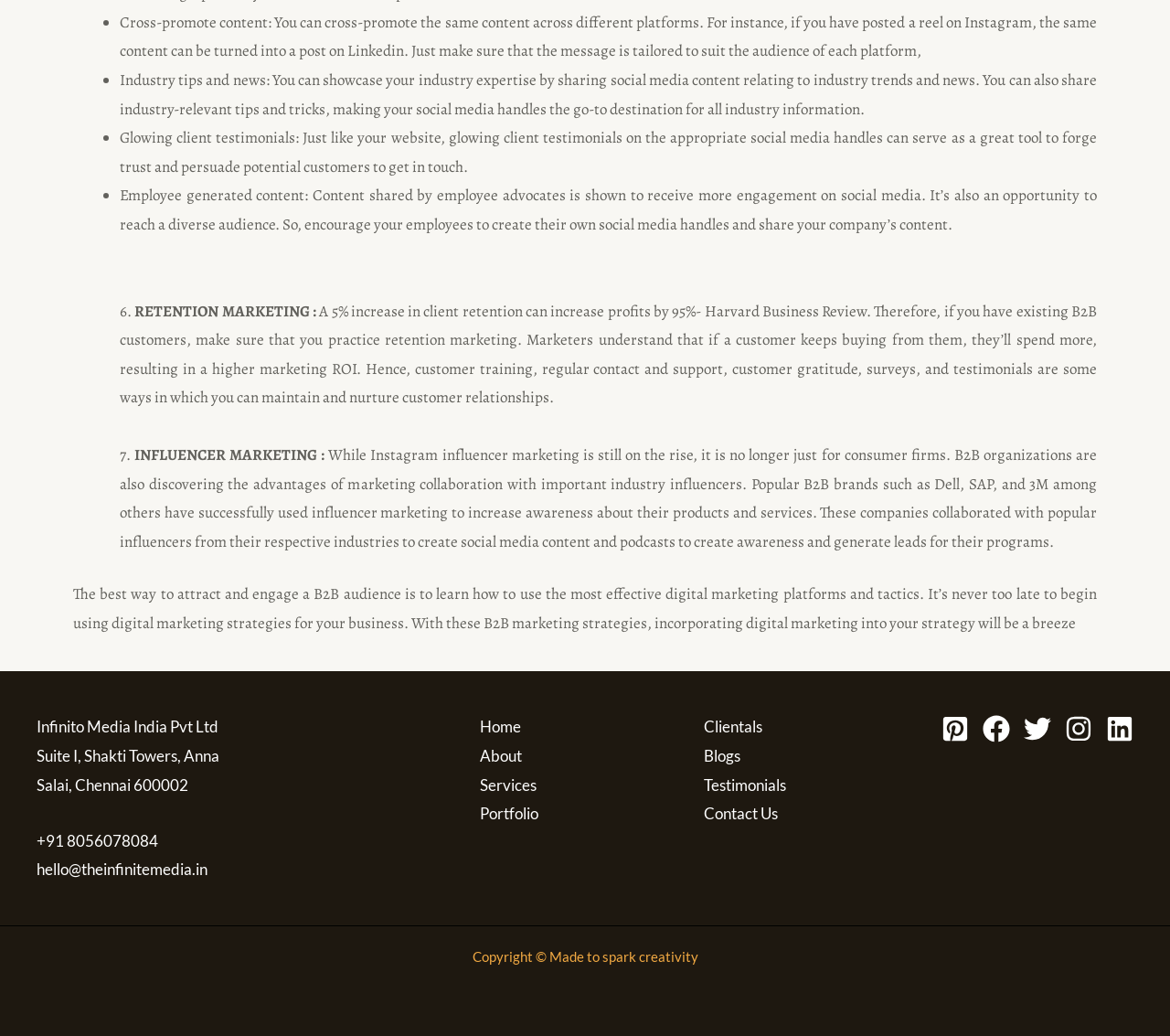With reference to the screenshot, provide a detailed response to the question below:
What is cross-promoting content?

According to the webpage, cross-promoting content means sharing the same content across different platforms, such as posting a reel on Instagram and turning it into a post on LinkedIn, while tailoring the message to suit the audience of each platform.